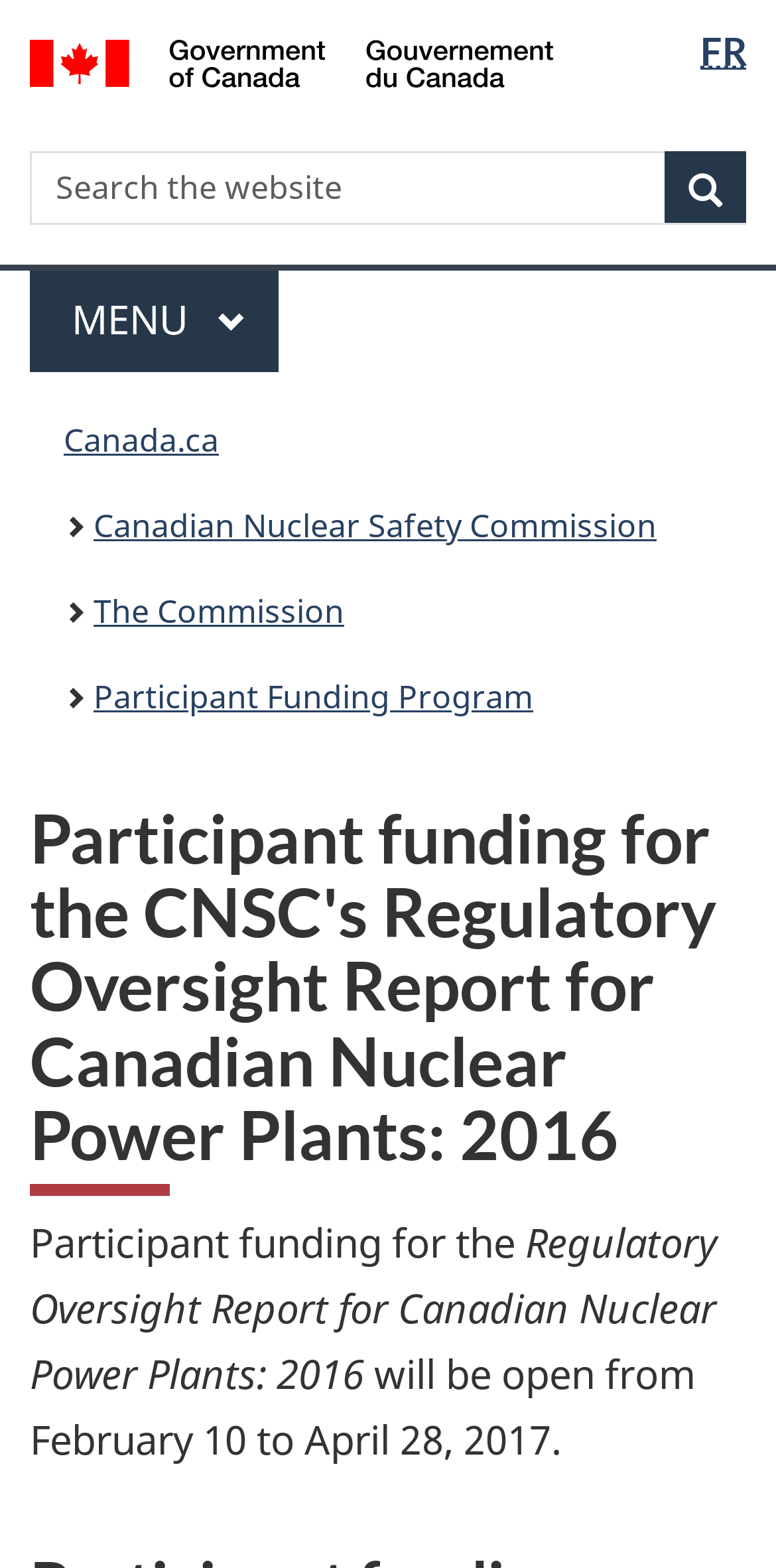What is the purpose of the search box?
Using the information presented in the image, please offer a detailed response to the question.

The search box is located at the top of the webpage, and it has a placeholder text 'Search the website' which indicates that users can input keywords to search for content within the website.